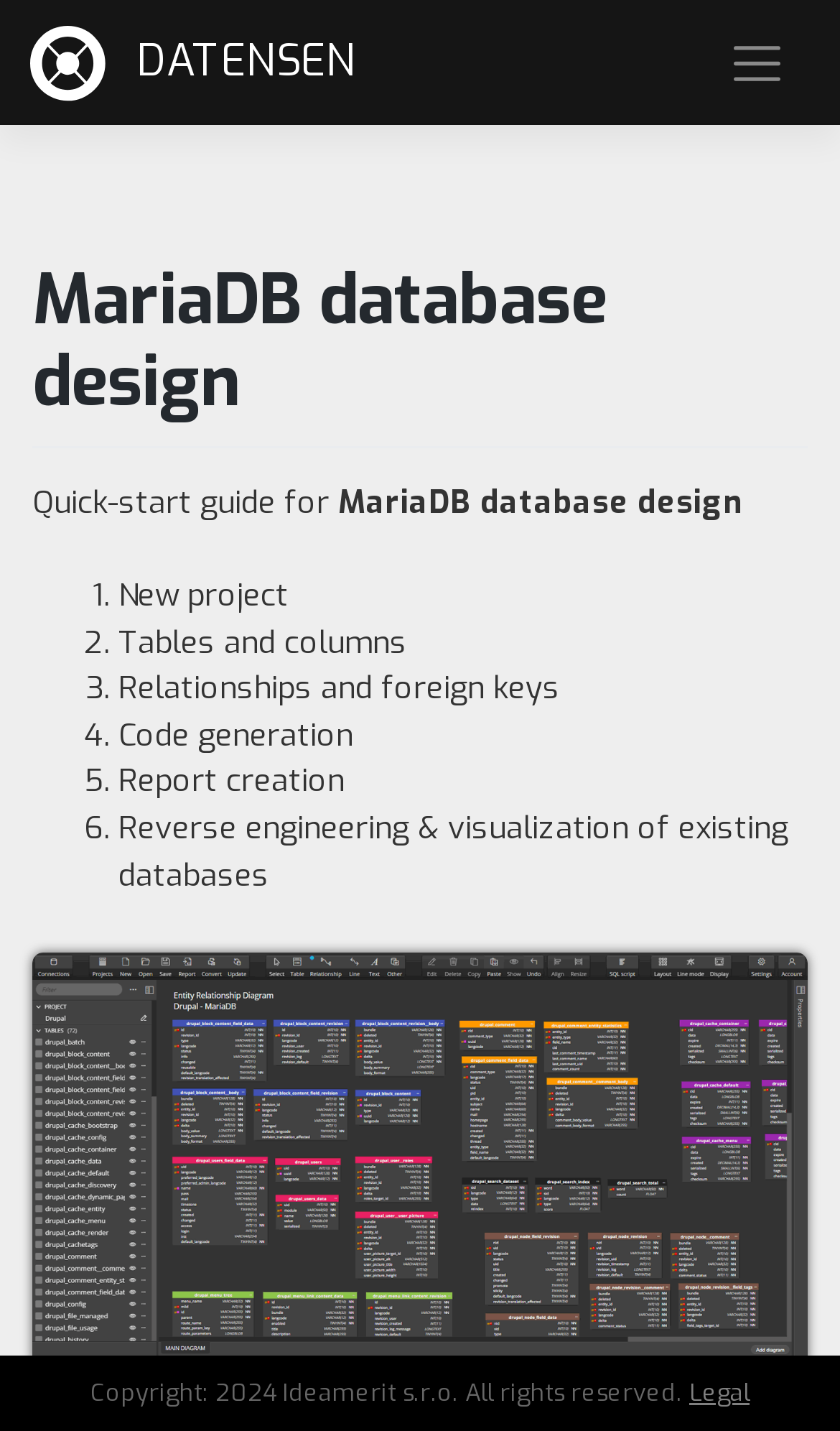Please examine the image and answer the question with a detailed explanation:
What is the purpose of the button 'Toggle navigation'?

Based on the webpage content, I can infer that the button 'Toggle navigation' is used to expand or collapse the navigation menu, which is a common functionality in webpages.